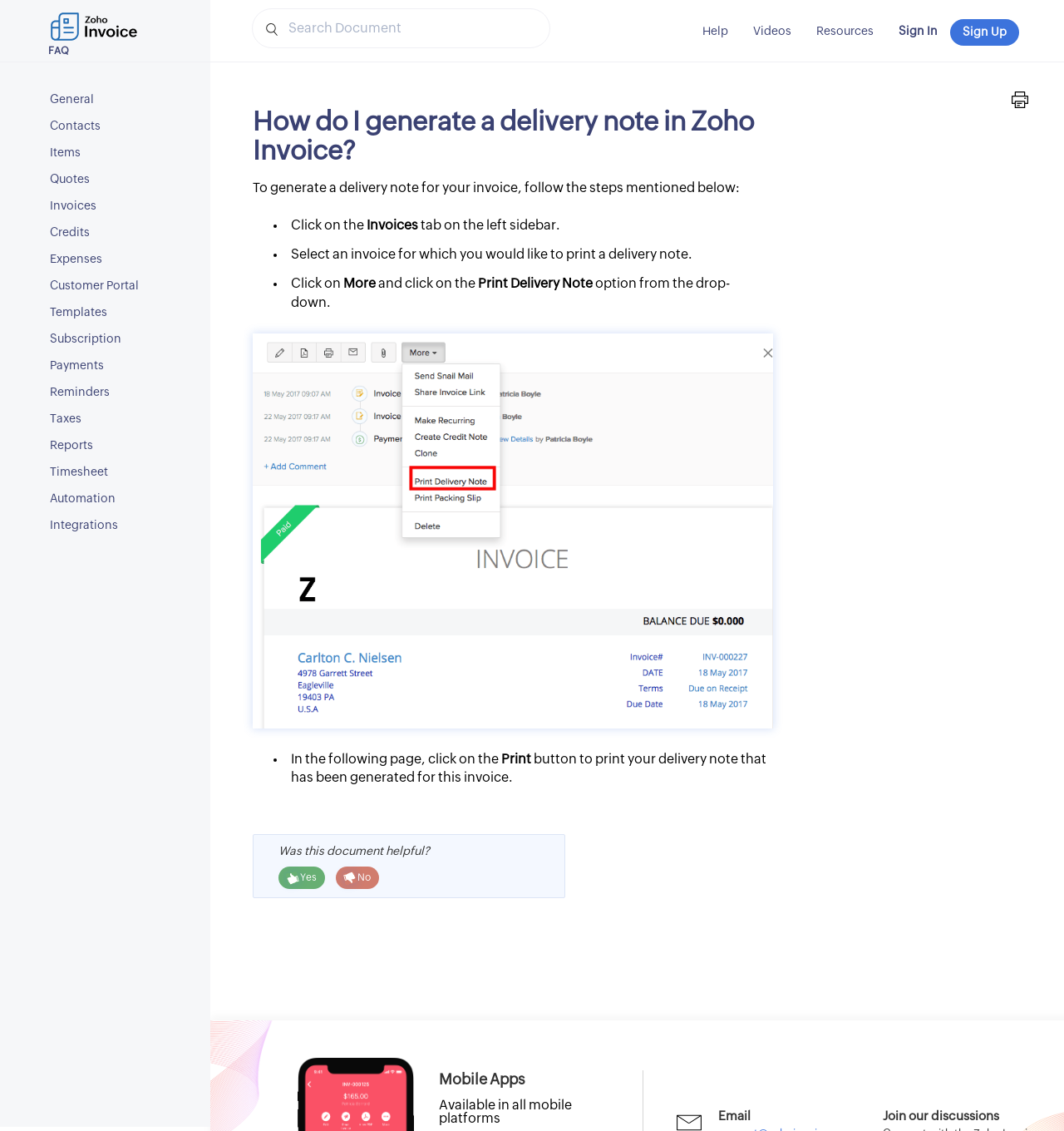Please locate the bounding box coordinates of the element that should be clicked to achieve the given instruction: "Search for a document".

[0.237, 0.007, 0.517, 0.043]